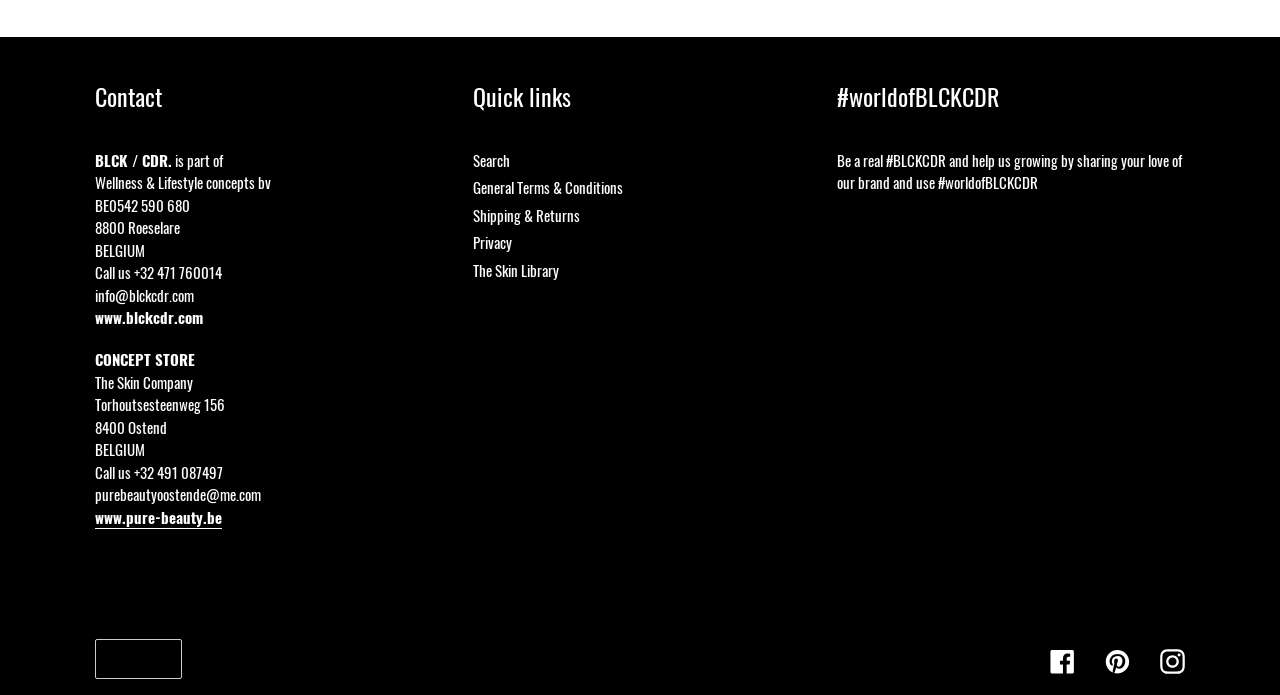What is the company name of the concept store?
Look at the image and answer with only one word or phrase.

BLCK / CDR.